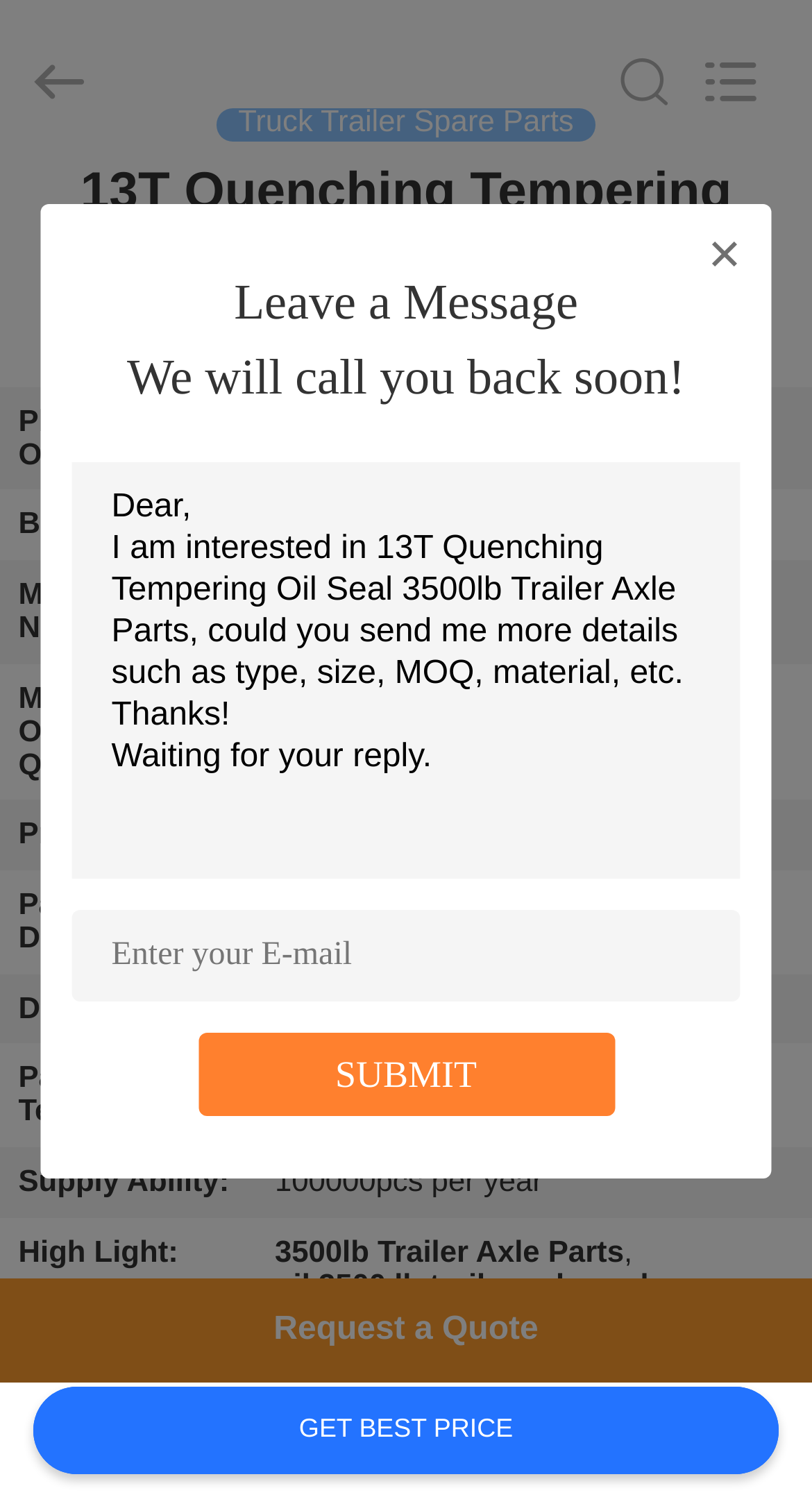Please identify and generate the text content of the webpage's main heading.

13T Quenching Tempering Oil Seal 3500lb Trailer Axle Parts